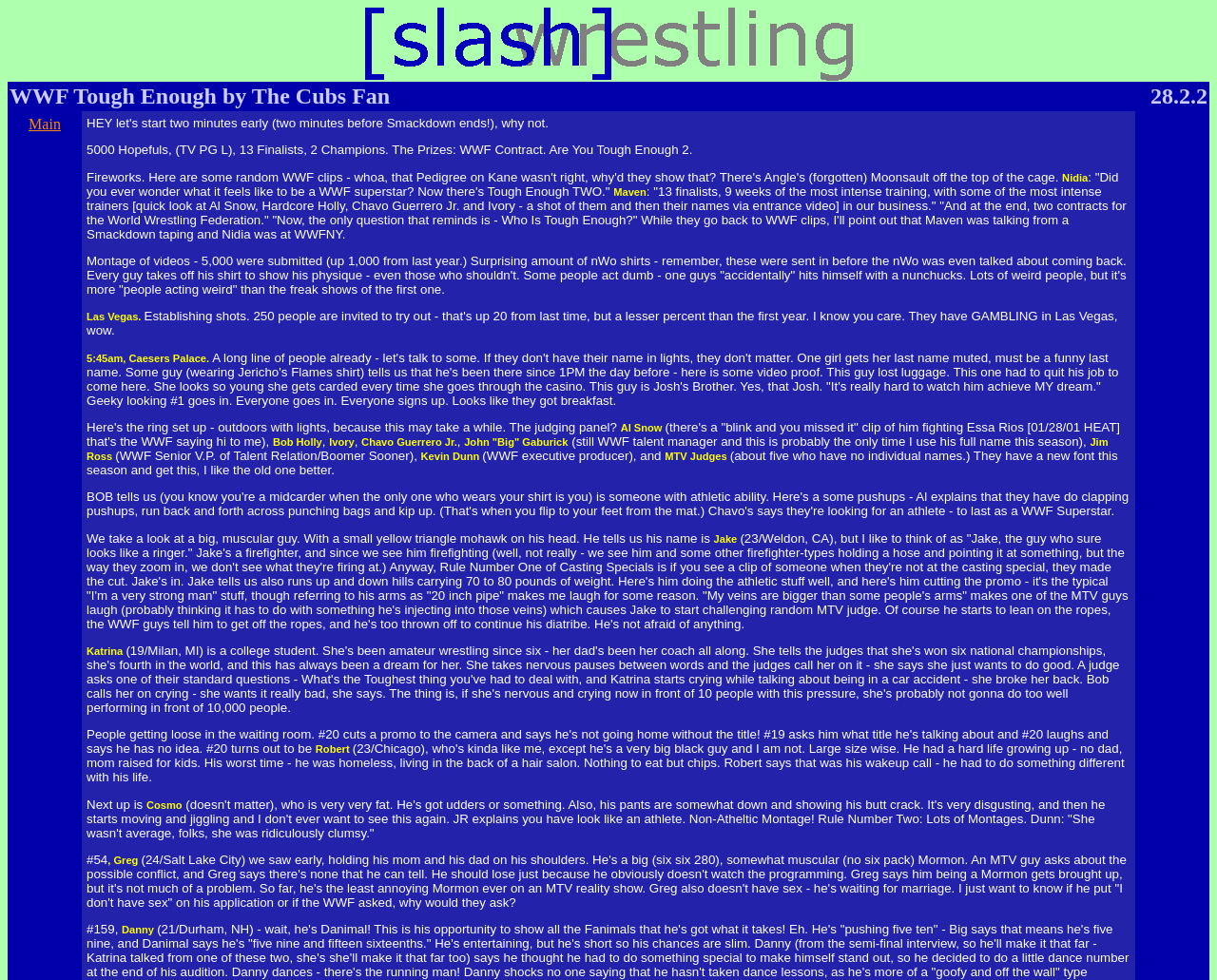Using details from the image, please answer the following question comprehensively:
What is the link text in the second table cell?

I found a link in the second table cell with the text 'Main', which suggests that it is a navigation link to the main page or section.